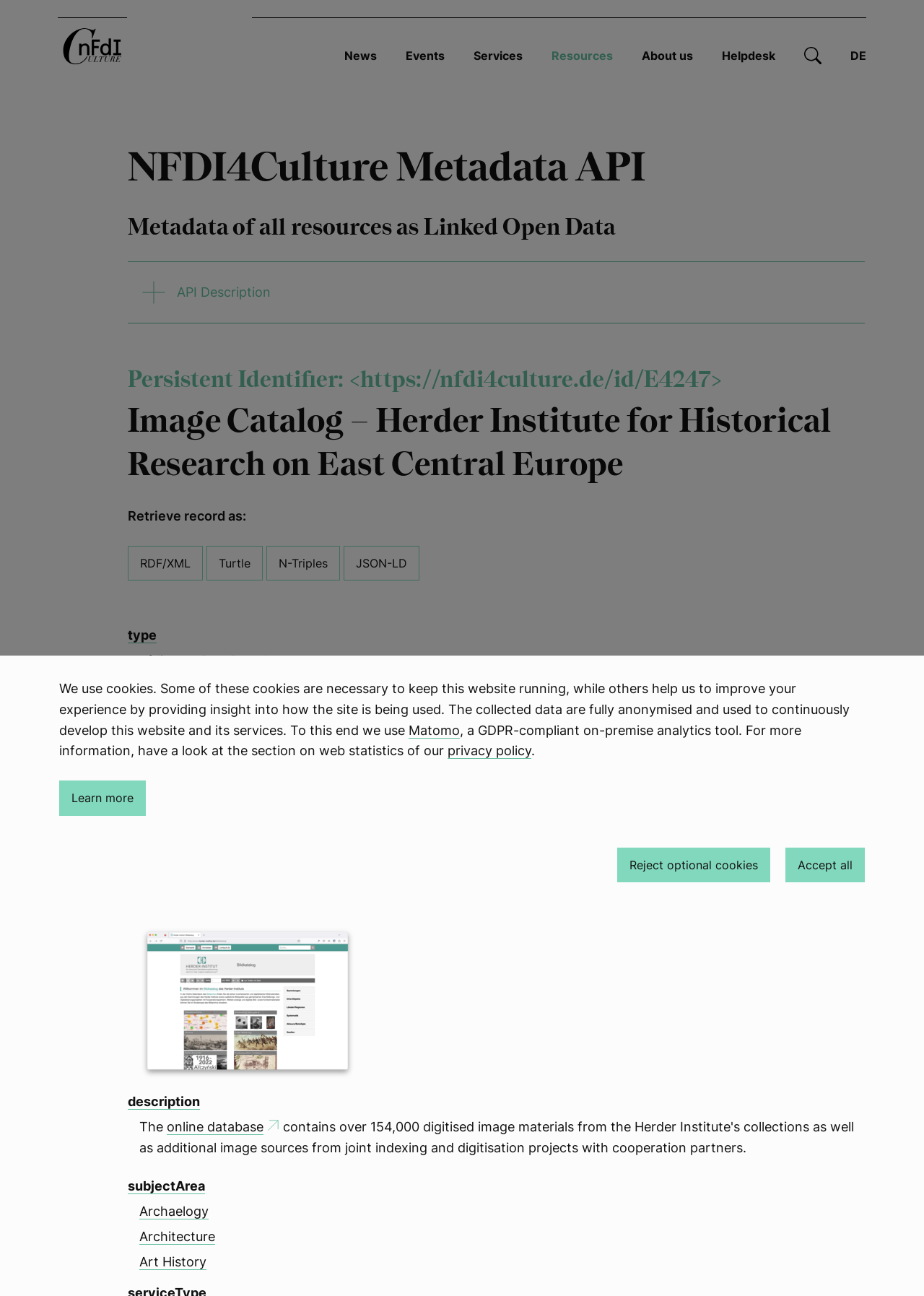Locate the headline of the webpage and generate its content.

NFDI4Culture Metadata API